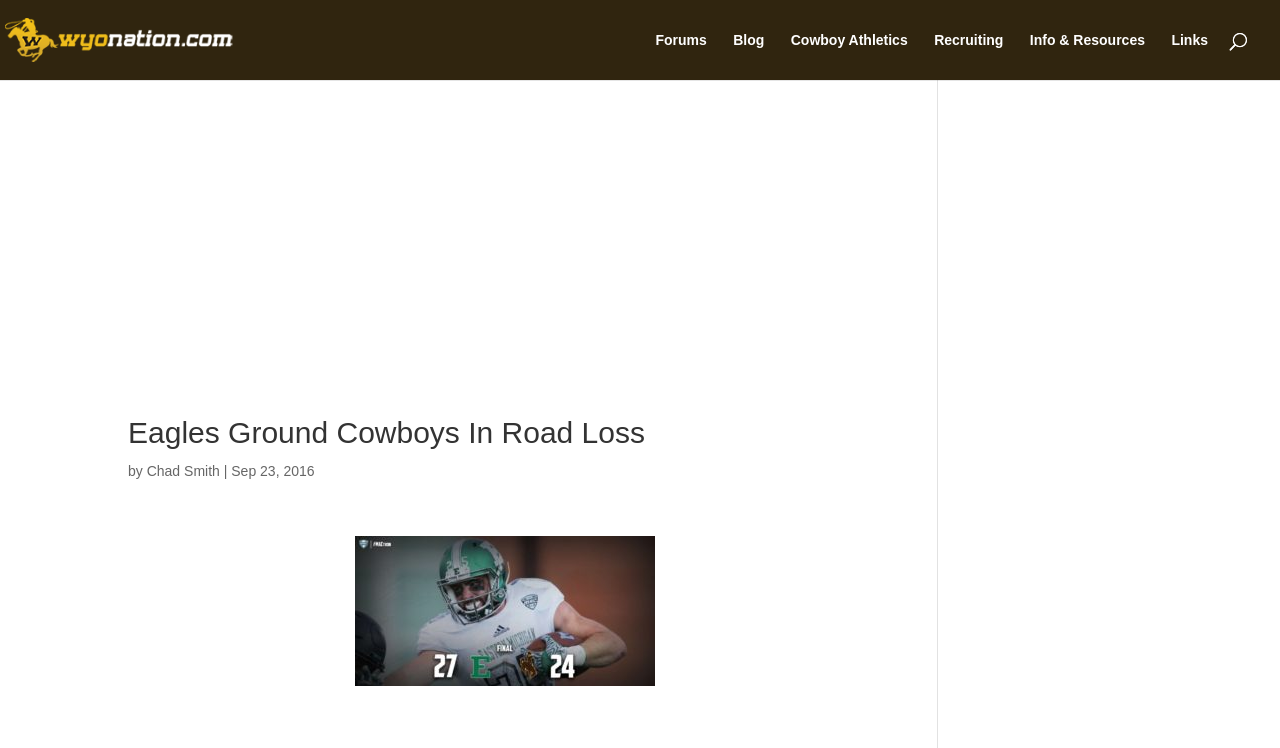What is the opponent team mentioned in the article?
Please provide a comprehensive answer based on the information in the image.

The opponent team mentioned in the article can be determined by reading the main heading, which says 'Eagles Ground Cowboys In Road Loss'.